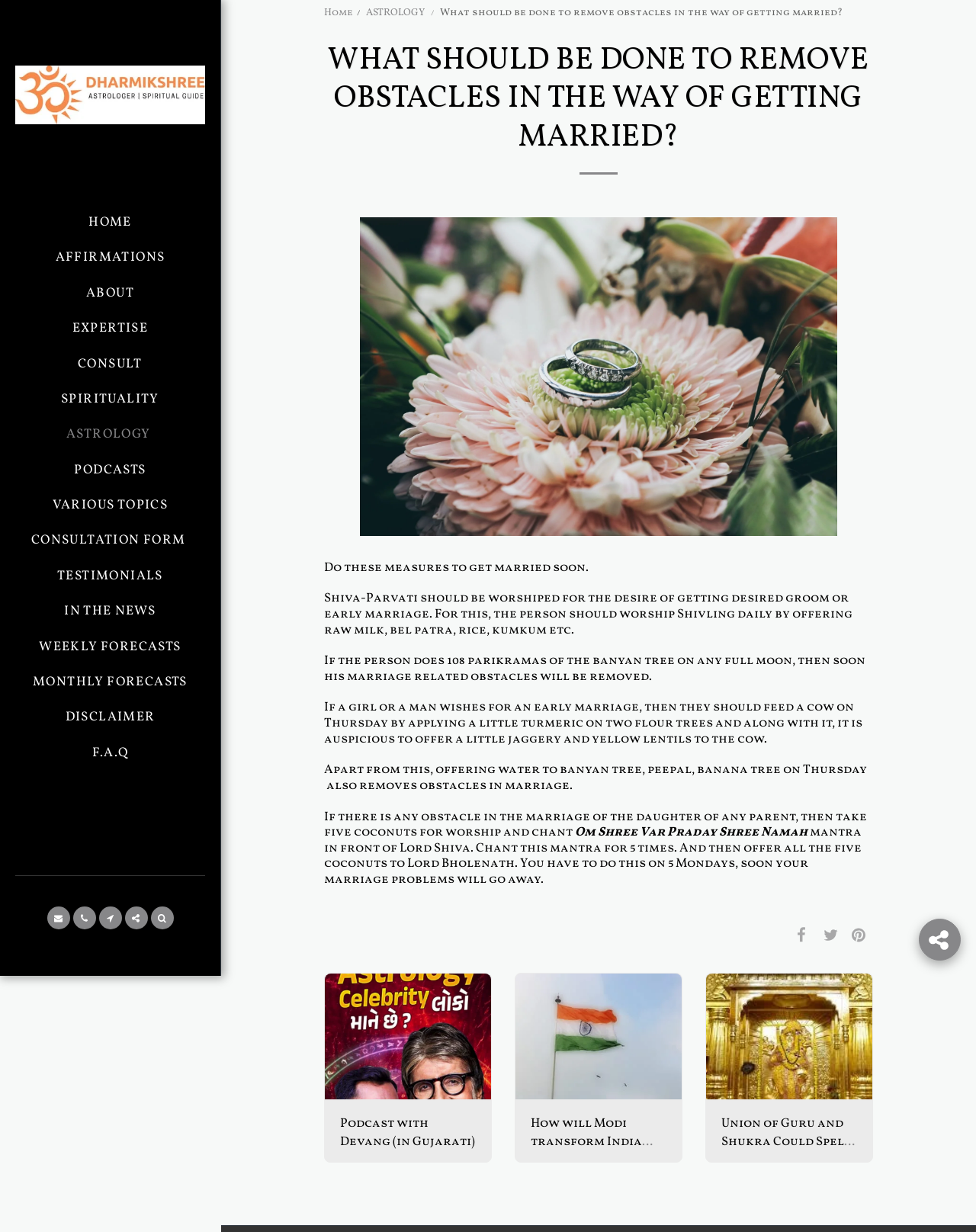Construct a comprehensive description capturing every detail on the webpage.

This webpage appears to be a spiritual or astrology-related website, with a focus on providing guidance and advice on various topics, including marriage and relationships. 

At the top of the page, there is a logo or icon with the text "dharmikshree" and a navigation menu with links to different sections of the website, such as "HOME", "AFFIRMATIONS", "ABOUT", and "CONSULT". 

Below the navigation menu, there is a prominent heading that reads "WHAT SHOULD BE DONE TO REMOVE OBSTACLES IN THE WAY OF GETTING MARRIED?" followed by a horizontal separator line. 

The main content of the page is divided into several sections, each providing advice or measures to be taken to remove obstacles in the way of getting married. These sections include text paragraphs with instructions on how to worship Shiva-Parvati, perform rituals, and offer prayers to overcome marriage-related obstacles. 

There are also several images on the page, including a large image that spans almost the entire width of the page, which appears to be related to the content of the page. 

In addition to the main content, there are several links and buttons scattered throughout the page, including links to other sections of the website, such as "TESTIMONIALS", "IN THE NEWS", and "WEEKLY FORECASTS", as well as social media buttons and a consultation form. 

At the bottom of the page, there are more links and images, including a section with podcast links and a section with news article links.